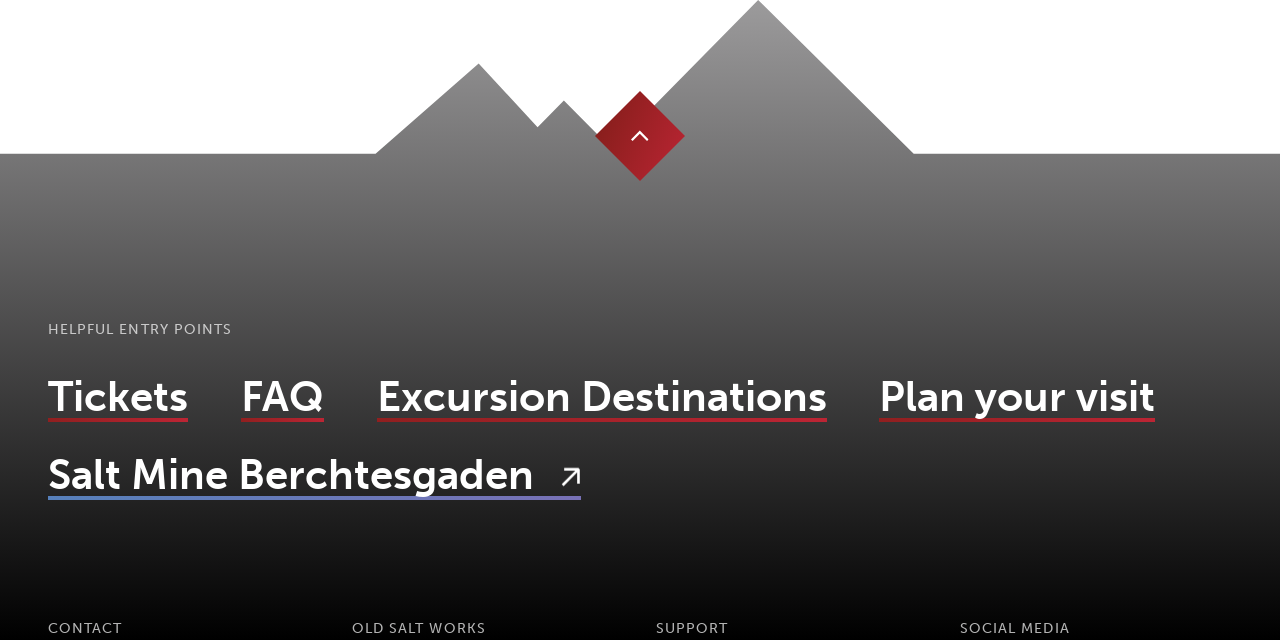How many interactive links are displayed below the heading?
Answer the question in as much detail as possible.

Below the 'HELPFUL ENTRY POINTS' heading, four interactive links are prominently displayed, including 'Tickets', 'FAQ', 'Excursion Destinations', and 'Plan your visit'.